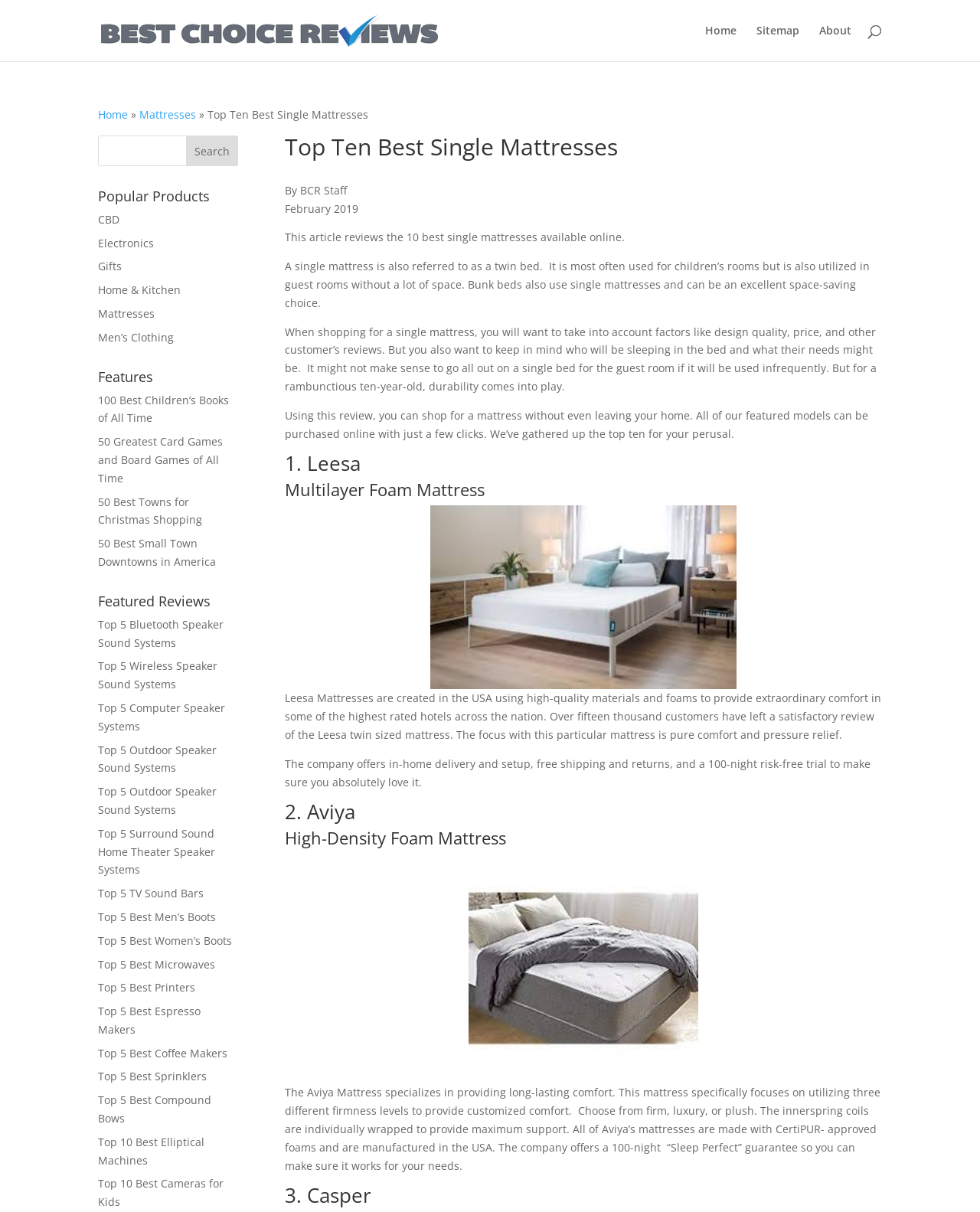Generate a thorough explanation of the webpage's elements.

This webpage is a review article about the top 10 best single mattresses available online. At the top of the page, there is a logo and a navigation menu with links to "Home", "Sitemap", and "About". Below the navigation menu, there is a search bar with a button. 

On the left side of the page, there is a sidebar with several sections. The first section is "Popular Products" with links to various product categories such as "CBD", "Electronics", "Gifts", and more. The second section is "Features" with links to articles about books, card games, and Christmas shopping. The third section is "Featured Reviews" with links to reviews of various products such as Bluetooth speakers, computer speakers, and outdoor speaker sound systems.

The main content of the page is the review article, which starts with a heading "Top Ten Best Single Mattresses" followed by a brief introduction to the topic. The article then lists the top 10 single mattresses, each with a heading, a brief description, and a link to purchase. The mattresses are listed in a numbered order, with the first one being "Leesa" and the second one being "Aviya". Each mattress description includes information about its features, materials, and customer reviews.

Throughout the page, there are no images, but there are many links to other articles and product reviews. The overall layout is organized and easy to navigate, with clear headings and concise text.